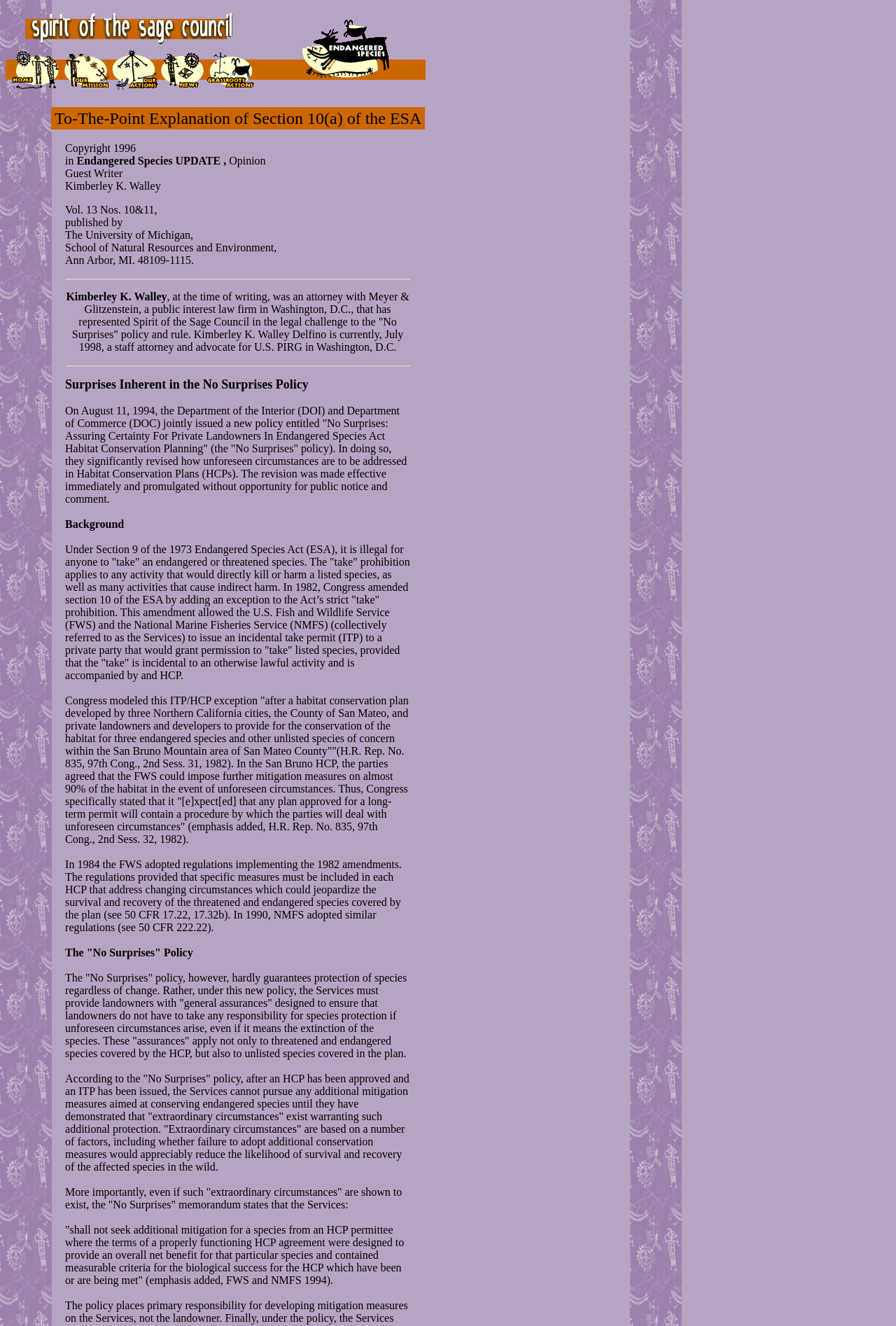What is the purpose of the Habitat Conservation Plan?
Can you offer a detailed and complete answer to this question?

The purpose of the Habitat Conservation Plan is to provide for the conservation of the habitat, as stated in the article, which discusses the plan's role in protecting endangered species.